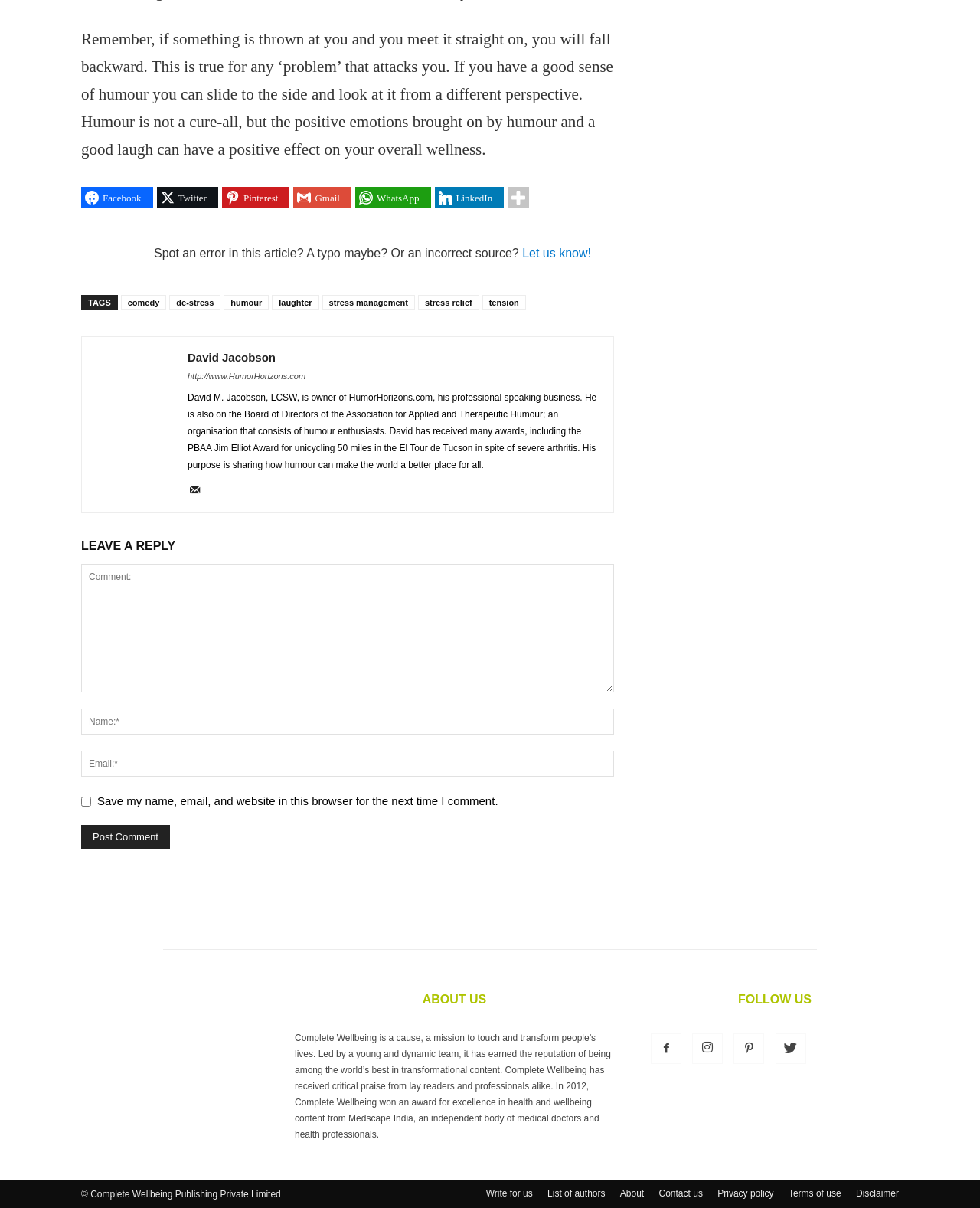Please respond to the question using a single word or phrase:
What can you do if you spot an error in this article?

Let us know!